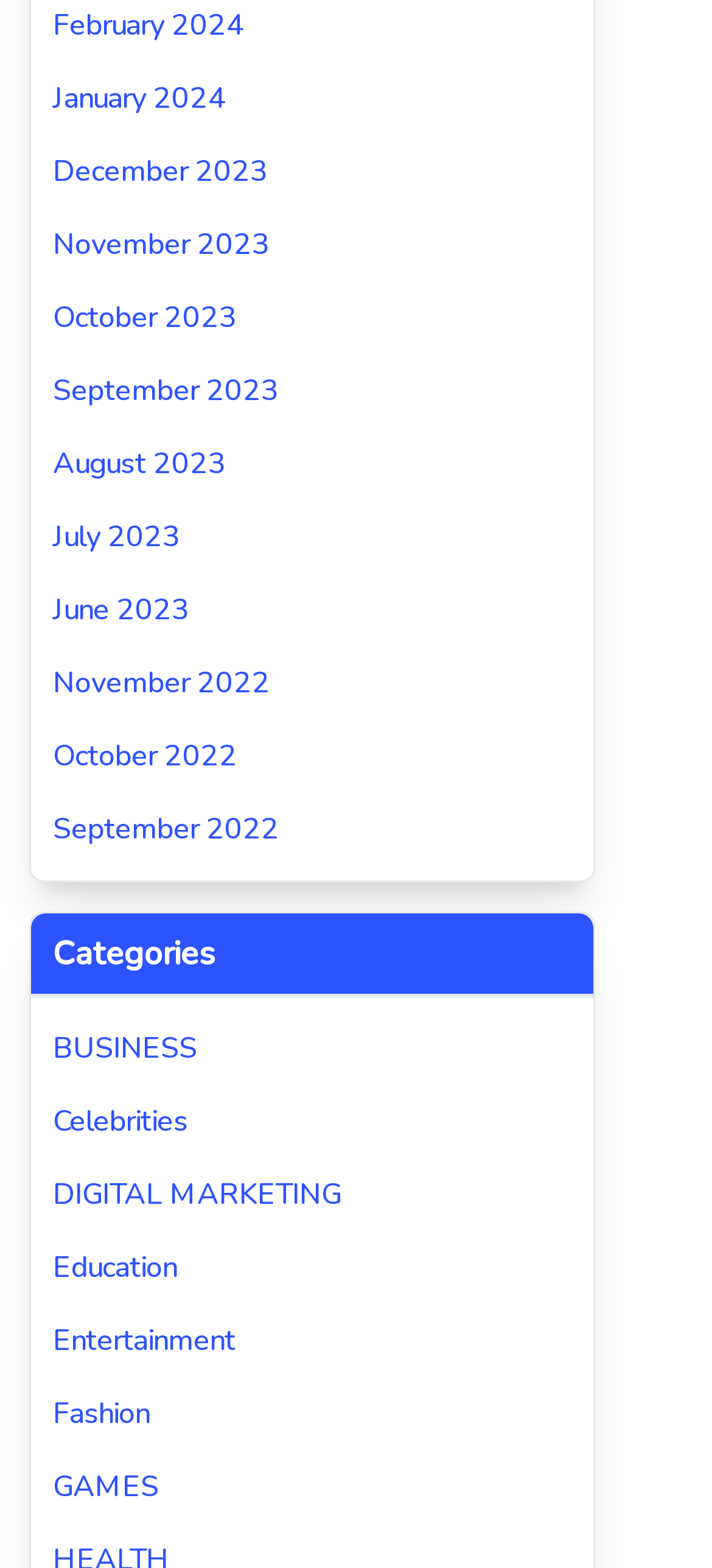How many months are listed on the webpage?
Analyze the image and provide a thorough answer to the question.

By counting the links representing months, I found that there are 12 months listed on the webpage, ranging from February 2024 to November 2022.